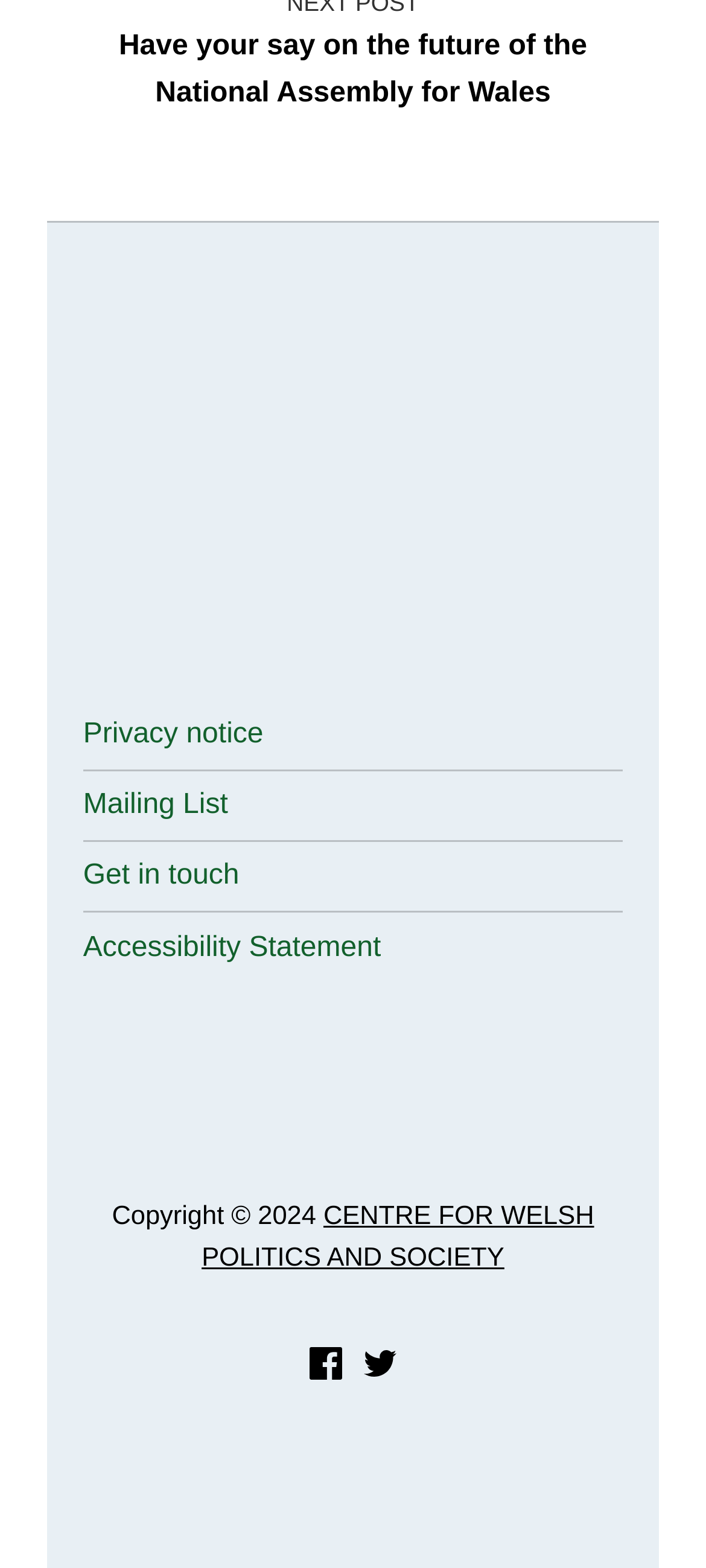Provide the bounding box coordinates of the section that needs to be clicked to accomplish the following instruction: "Get in touch with the organization."

[0.118, 0.549, 0.339, 0.569]